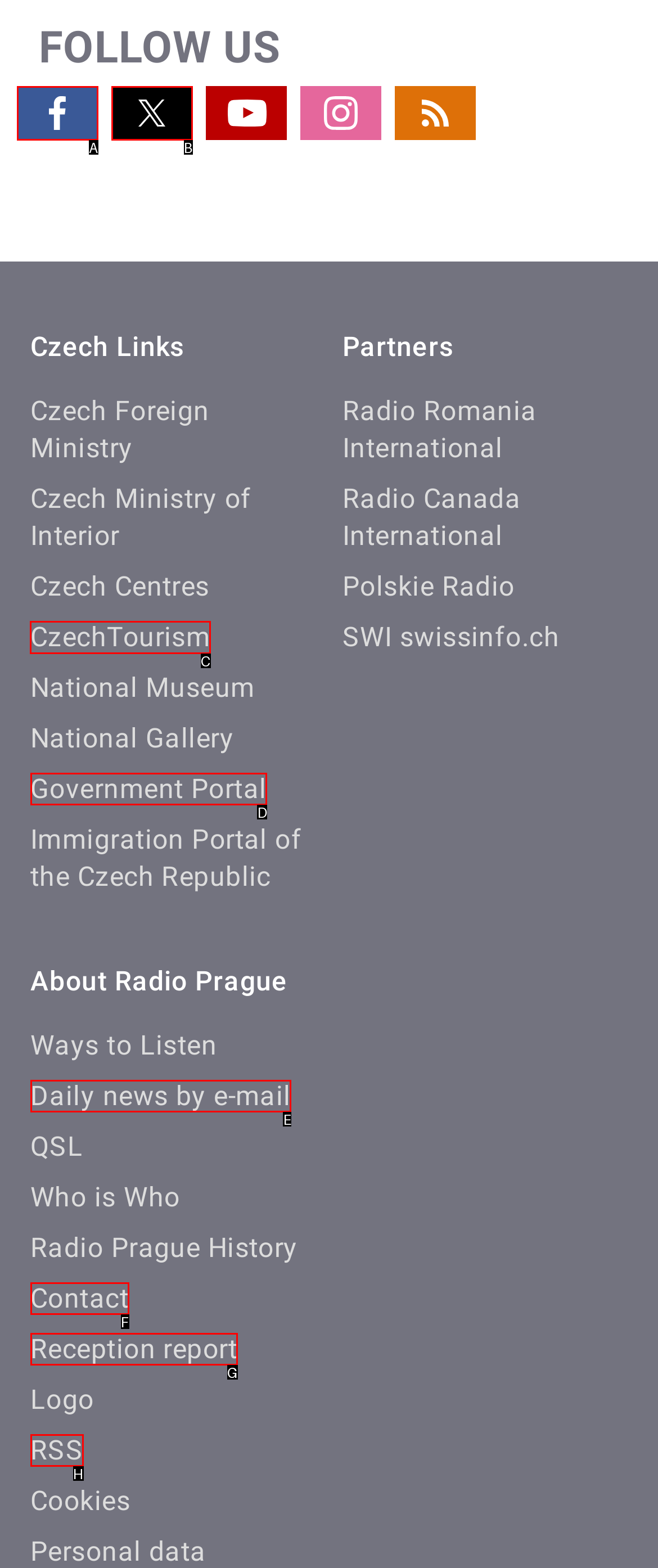Determine the HTML element to click for the instruction: Visit CzechTourism.
Answer with the letter corresponding to the correct choice from the provided options.

C